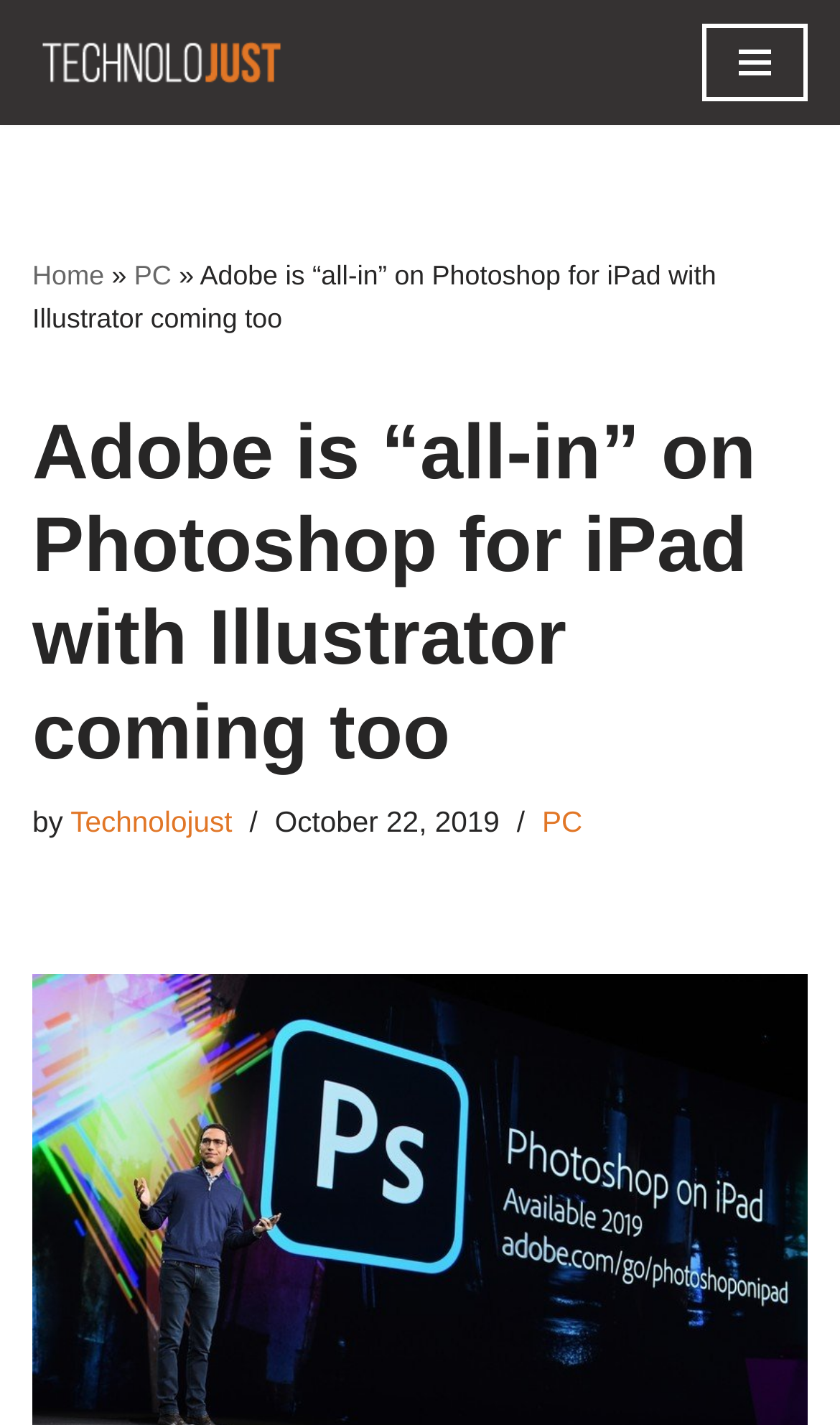Produce an elaborate caption capturing the essence of the webpage.

The webpage appears to be a news article or blog post about Adobe's plans for Photoshop and Illustrator on the iPad. At the top left of the page, there is a logo image with the text "tj-logo". Next to the logo, there is a link to skip to the content. On the top right, there is a navigation menu button.

Below the navigation menu button, there is a heading that reads "Adobe is “all-in” on Photoshop for iPad with Illustrator coming too". This heading is followed by a paragraph of text that provides more information about Adobe's plans. The text is written by "Technolojust" and was published on October 22, 2019.

To the left of the heading, there are links to navigate to the "Home" and "PC" sections of the website. There is also a separator character "»" between the "Home" and "PC" links. On the right side of the heading, there is another link to the "PC" section.

Overall, the webpage has a simple layout with a focus on the main article content. There are no other images on the page besides the logo at the top.